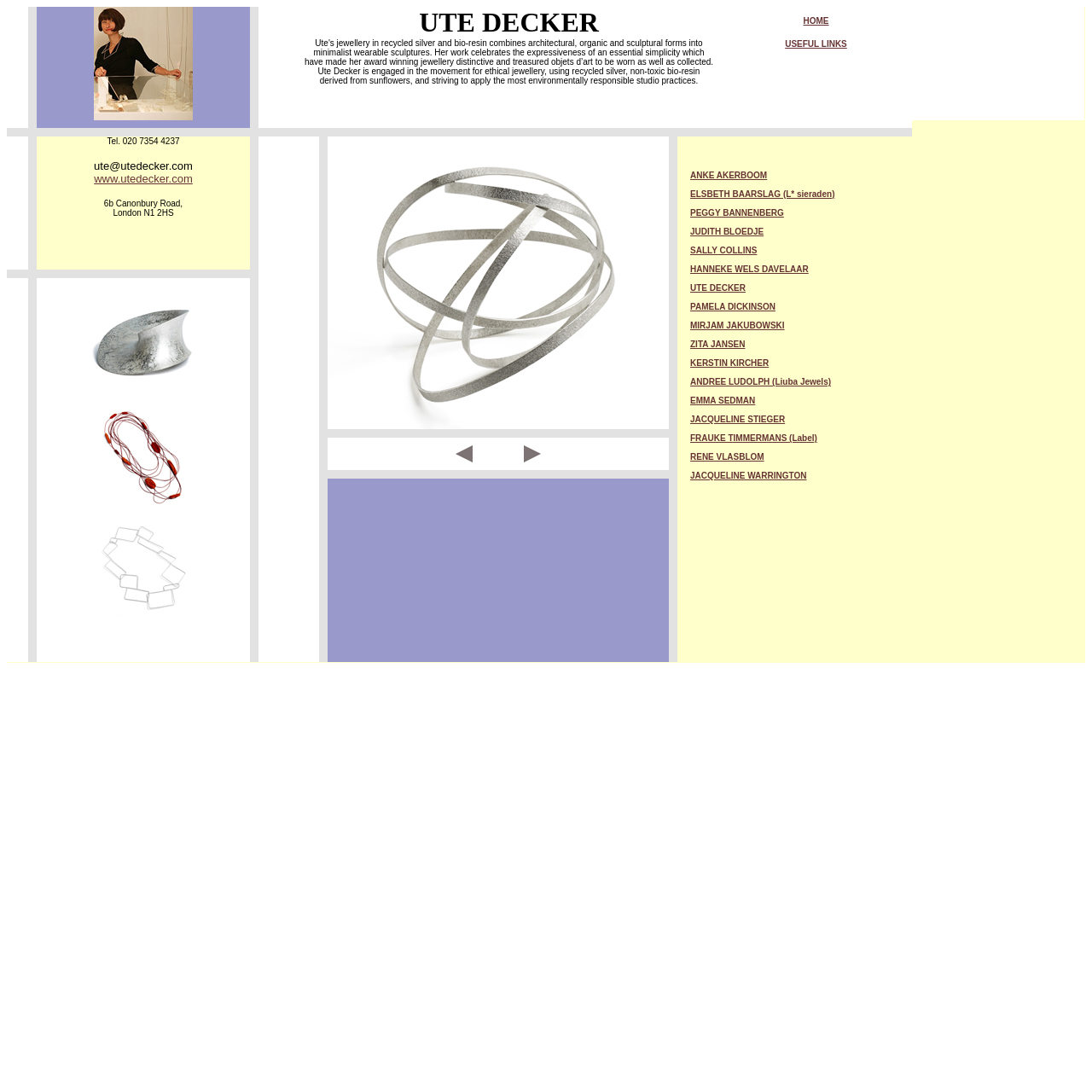Find and indicate the bounding box coordinates of the region you should select to follow the given instruction: "View Ute Decker's jewellery description".

[0.237, 0.006, 0.695, 0.11]